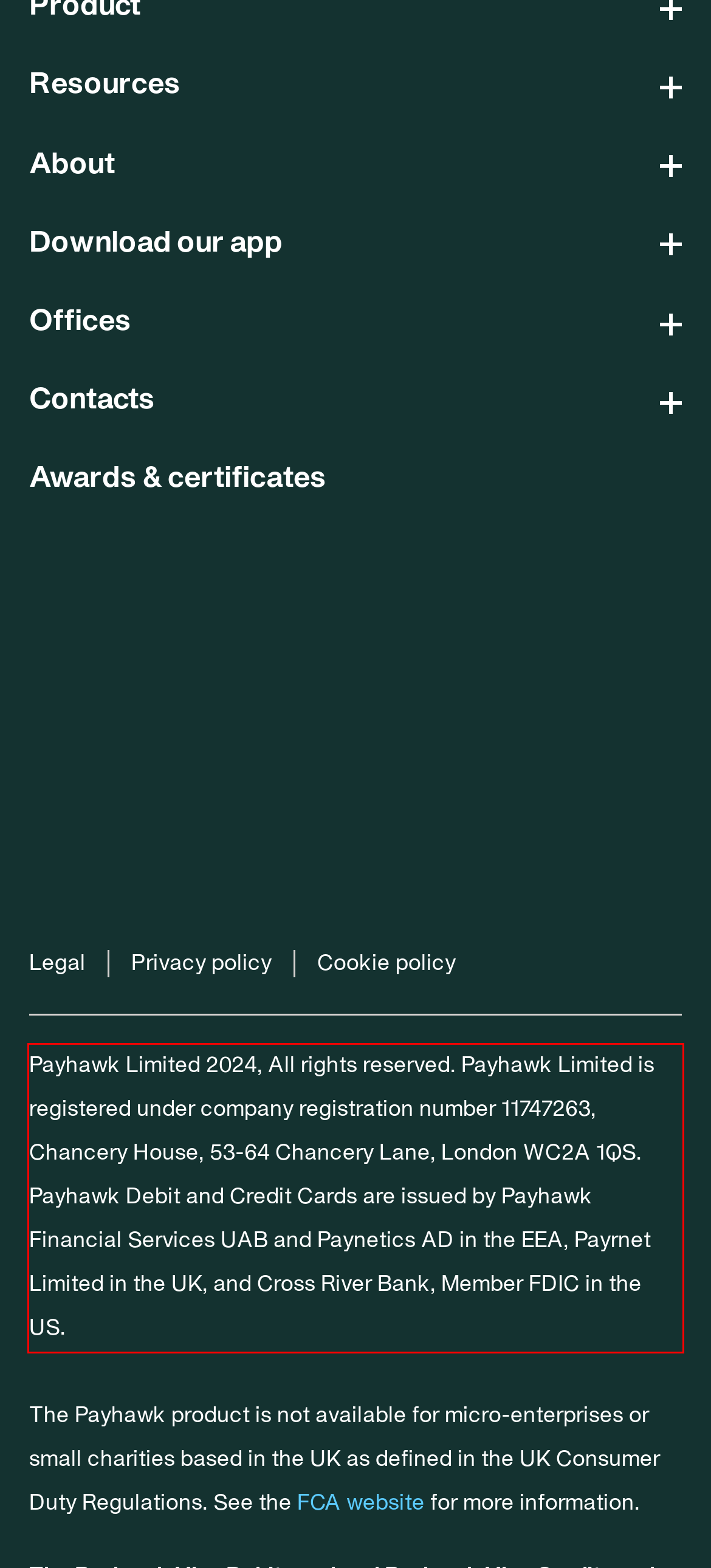The screenshot provided shows a webpage with a red bounding box. Apply OCR to the text within this red bounding box and provide the extracted content.

Payhawk Limited 2024, All rights reserved. Payhawk Limited is registered under company registration number 11747263, Chancery House, 53-64 Chancery Lane, London WC2A 1QS. Payhawk Debit and Credit Cards are issued by Payhawk Financial Services UAB and Paynetics AD in the EEA, Payrnet Limited in the UK, and Cross River Bank, Member FDIC in the US.